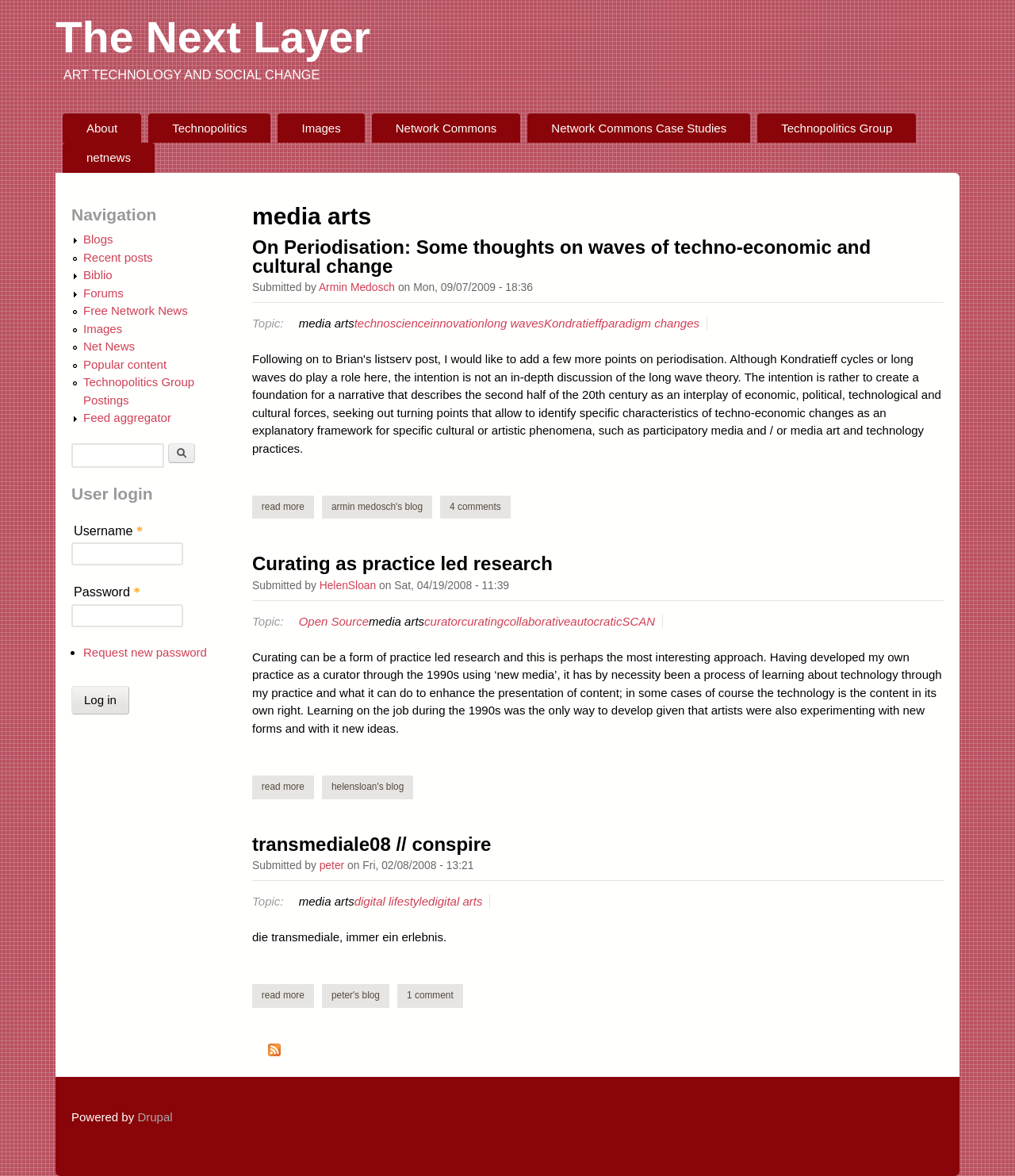Identify the bounding box coordinates of the clickable region to carry out the given instruction: "Subscribe to 'media arts'".

[0.248, 0.882, 0.292, 0.907]